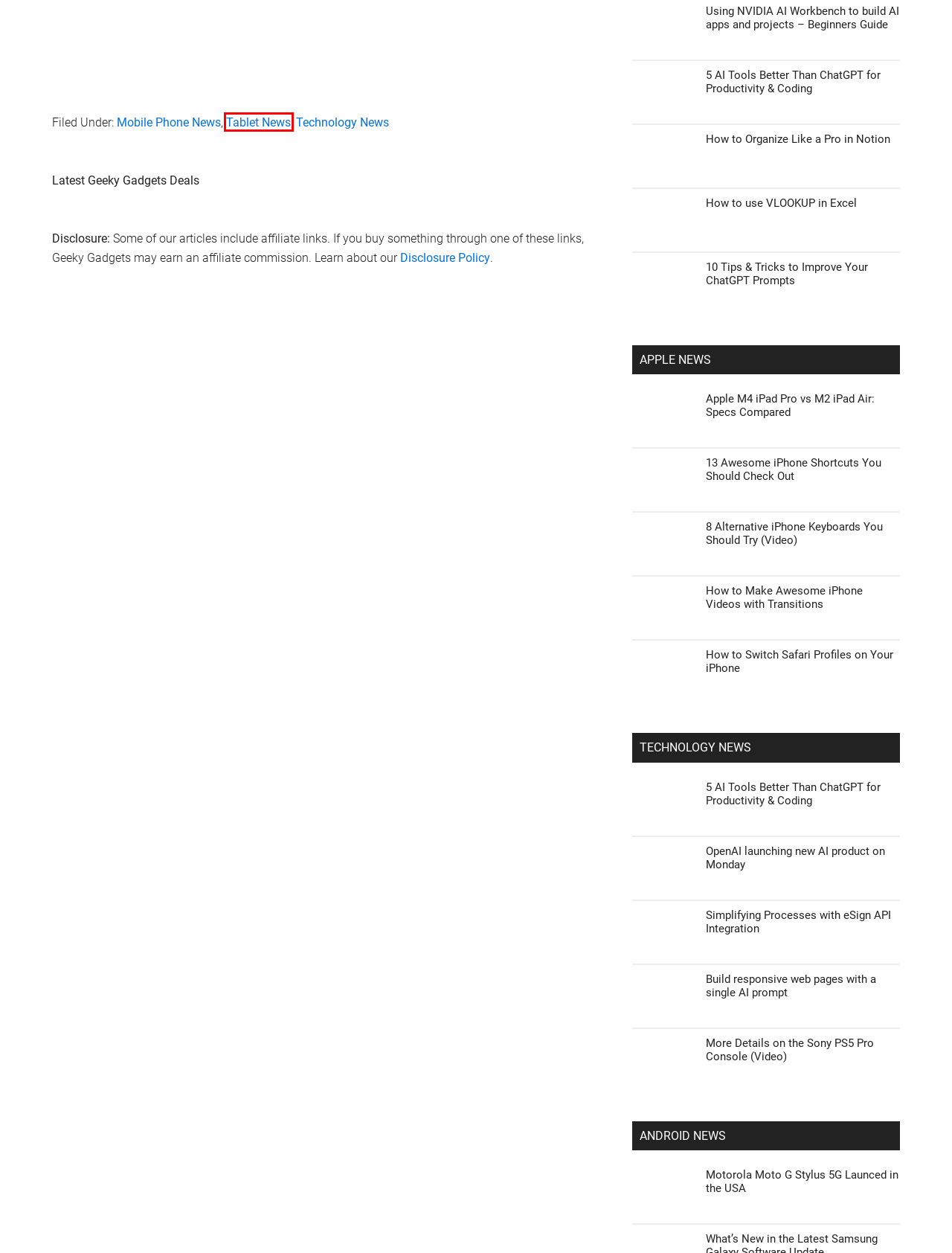You have a screenshot of a webpage with a red rectangle bounding box. Identify the best webpage description that corresponds to the new webpage after clicking the element within the red bounding box. Here are the candidates:
A. How to Switch Safari Profiles on Your iPhone - Geeky Gadgets
B. How to Make Awesome iPhone Videos with Transitions - Geeky Gadgets
C. How to use VLOOKUP in Excel - Geeky Gadgets
D. 8 Alternative iPhone Keyboards You Should Try (Video) - Geeky Gadgets
E. Mobile Phone News - Geeky Gadgets
F. Tablet News - Geeky Gadgets
G. Apple M4 iPad Pro vs M2 iPad Air: Specs Compared - Geeky Gadgets
H. How to Organize Like a Pro in Notion - Geeky Gadgets

F